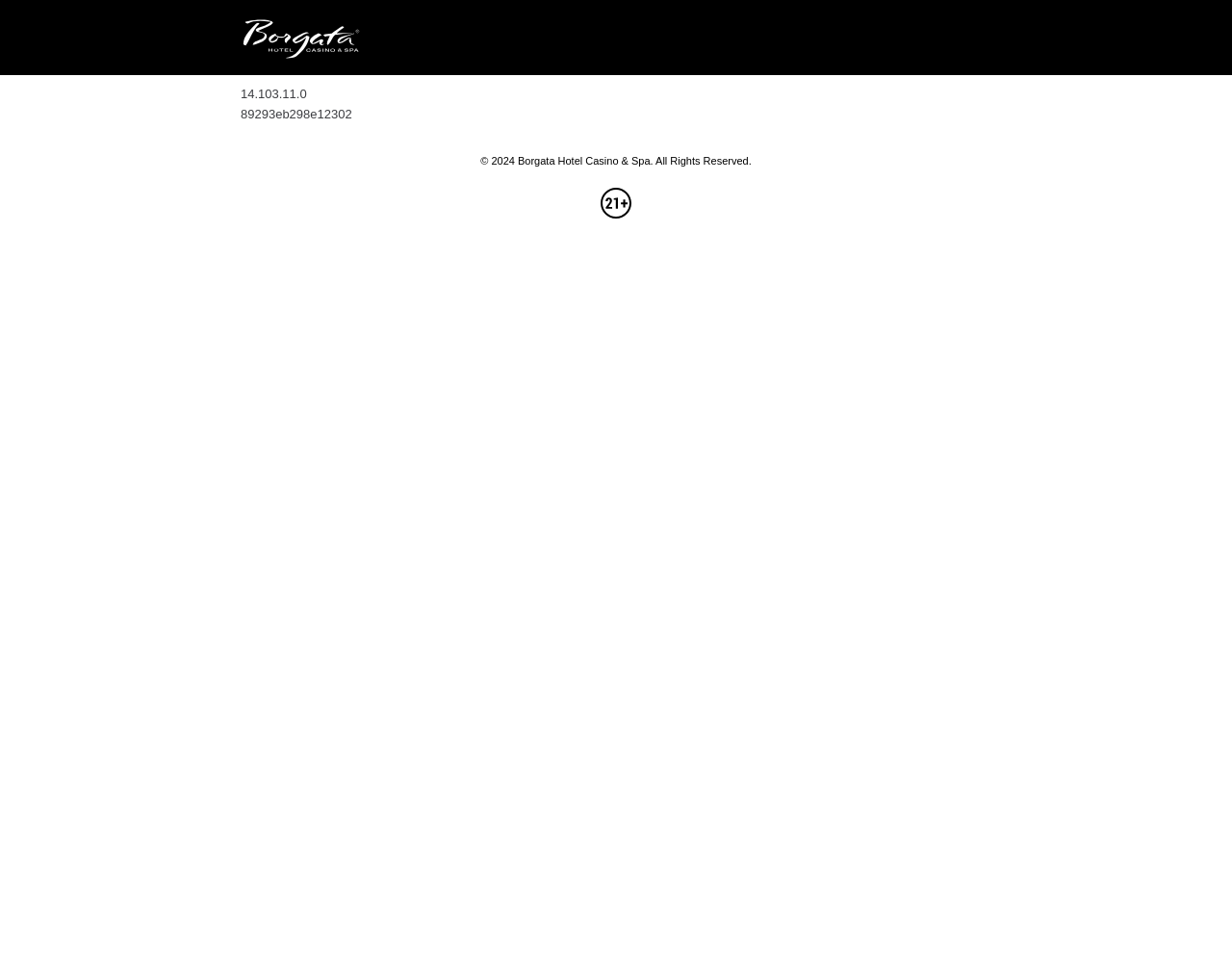What is the type of establishment associated with this website?
Please give a detailed and elaborate answer to the question.

The footer section of the webpage contains a static text element that mentions 'Borgata Hotel Casino & Spa', suggesting that the website is associated with a hotel, casino, and spa establishment.